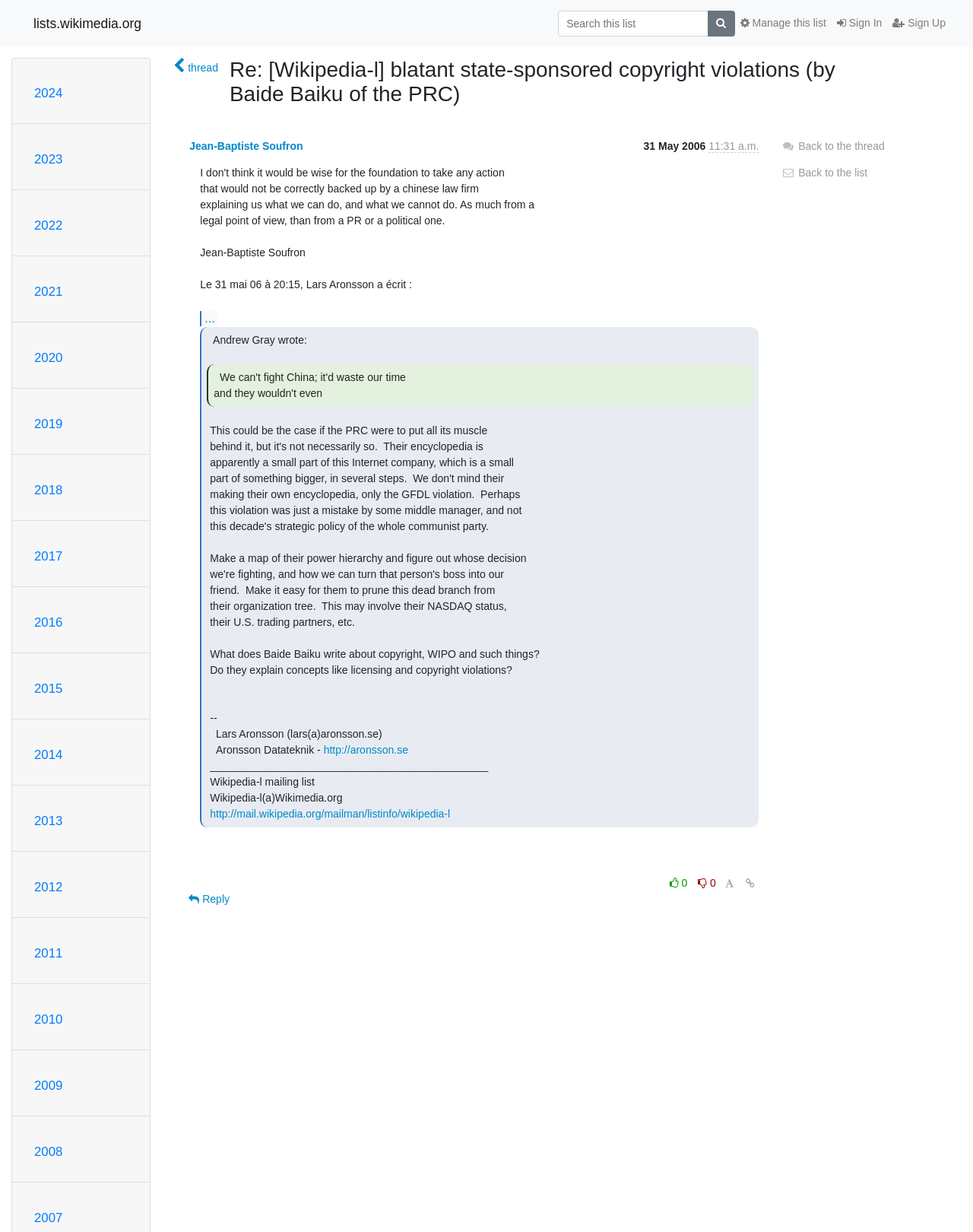Can you identify the bounding box coordinates of the clickable region needed to carry out this instruction: 'Reply'? The coordinates should be four float numbers within the range of 0 to 1, stated as [left, top, right, bottom].

[0.186, 0.718, 0.244, 0.741]